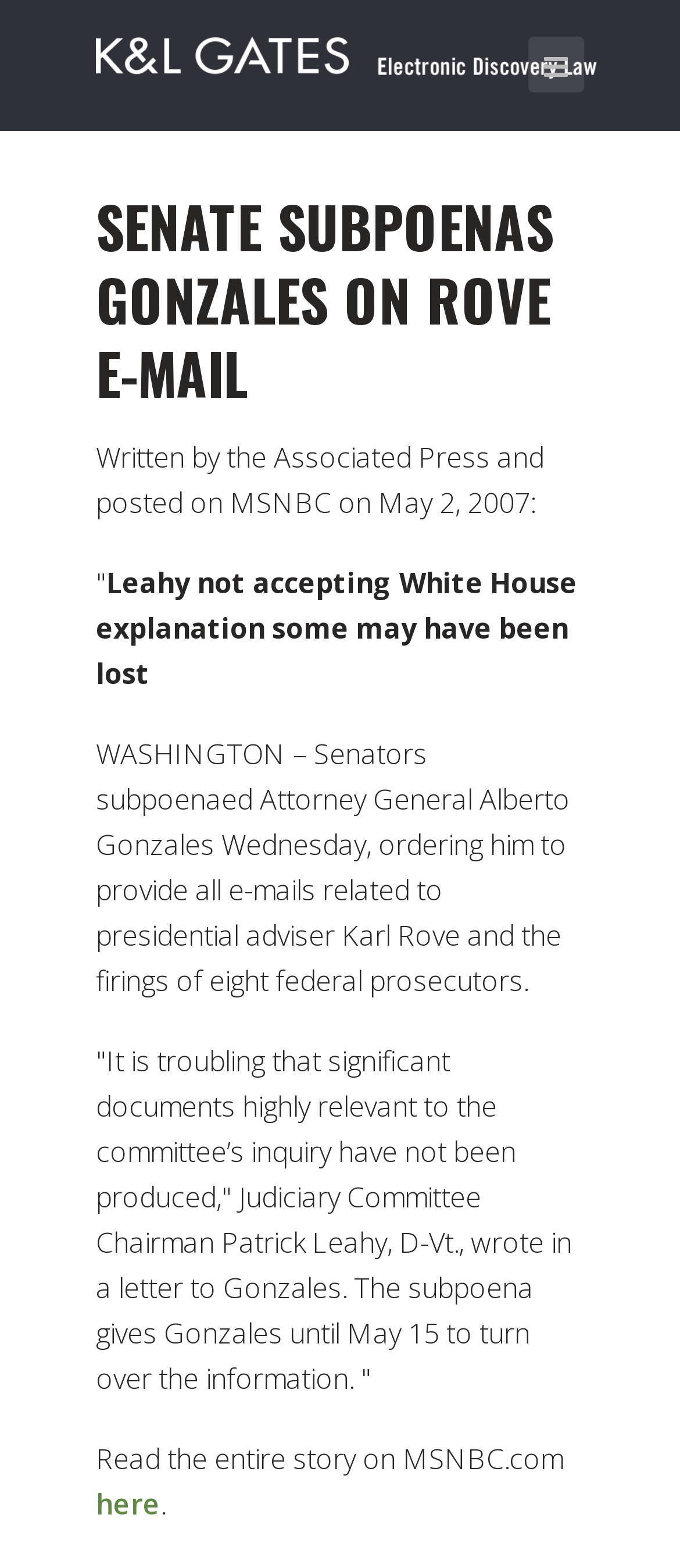Describe all significant elements and features of the webpage.

The webpage is about a news article related to Senate subpoenas and Attorney General Alberto Gonzales. At the top, there is a header with the title "SENATE SUBPOENAS GONZALES ON ROVE E-MAIL" in a prominent font size. Below the title, there is a link to "Electronic Discovery Law" on the top-left side, and a small icon represented by "\uf0c9" on the top-right side.

The main content of the article starts with a brief description "Written by the Associated Press and posted on MSNBC on May 2, 2007:" followed by a quotation mark. The article then proceeds to discuss the subpoena of Attorney General Alberto Gonzales, citing a letter from Judiciary Committee Chairman Patrick Leahy. The text explains that Gonzales is ordered to provide all e-mails related to presidential adviser Karl Rove and the firings of eight federal prosecutors.

At the bottom of the article, there is a link to "Read the entire story on MSNBC.com" with a smaller link "here" next to it, allowing users to access the full story. Overall, the webpage contains 5 links, 1 header, and 6 blocks of static text.